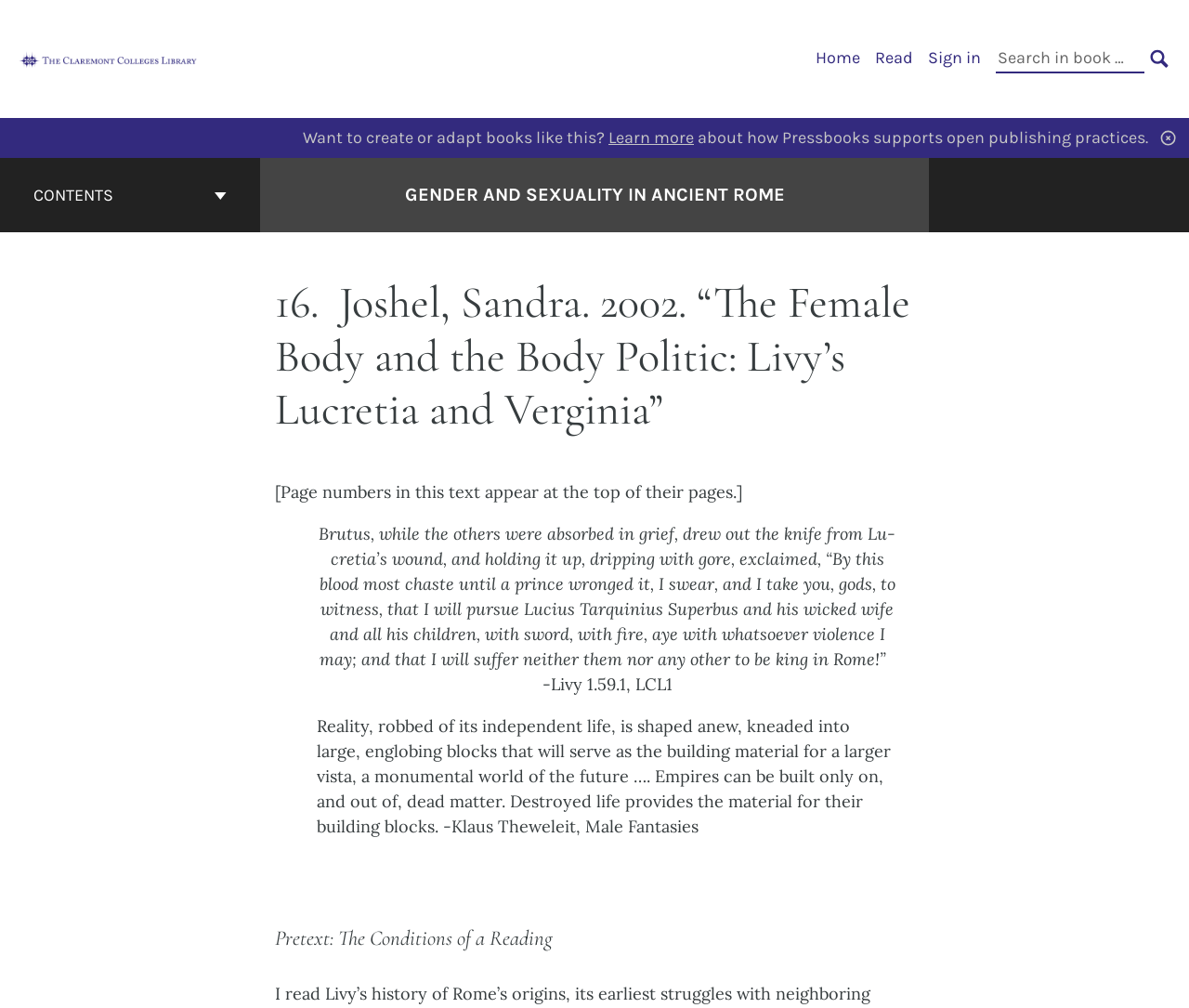Can you specify the bounding box coordinates for the region that should be clicked to fulfill this instruction: "Learn more about Pressbooks".

[0.512, 0.126, 0.584, 0.147]